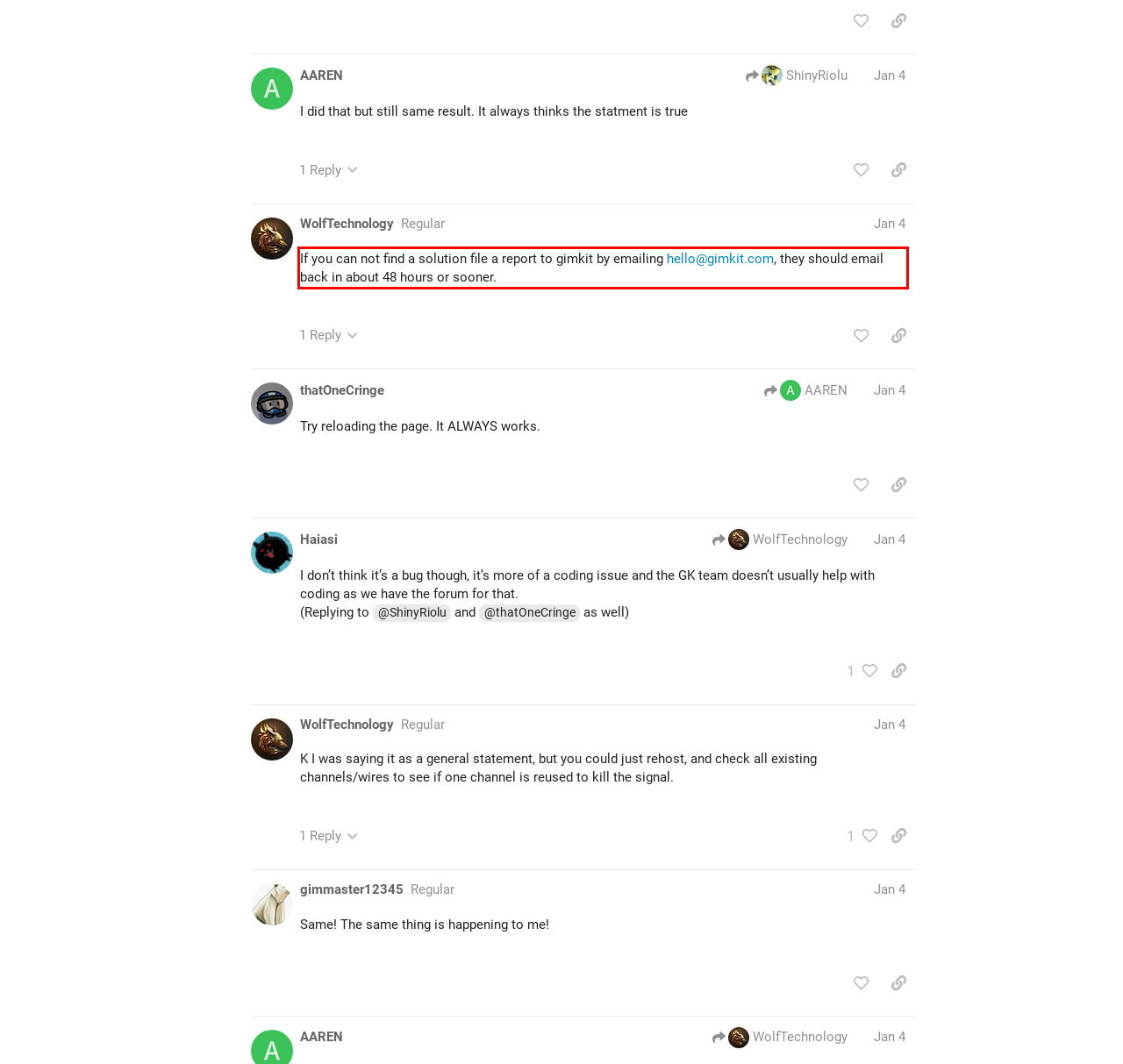Please analyze the screenshot of a webpage and extract the text content within the red bounding box using OCR.

If you can not find a solution file a report to gimkit by emailing hello@gimkit.com, they should email back in about 48 hours or sooner.